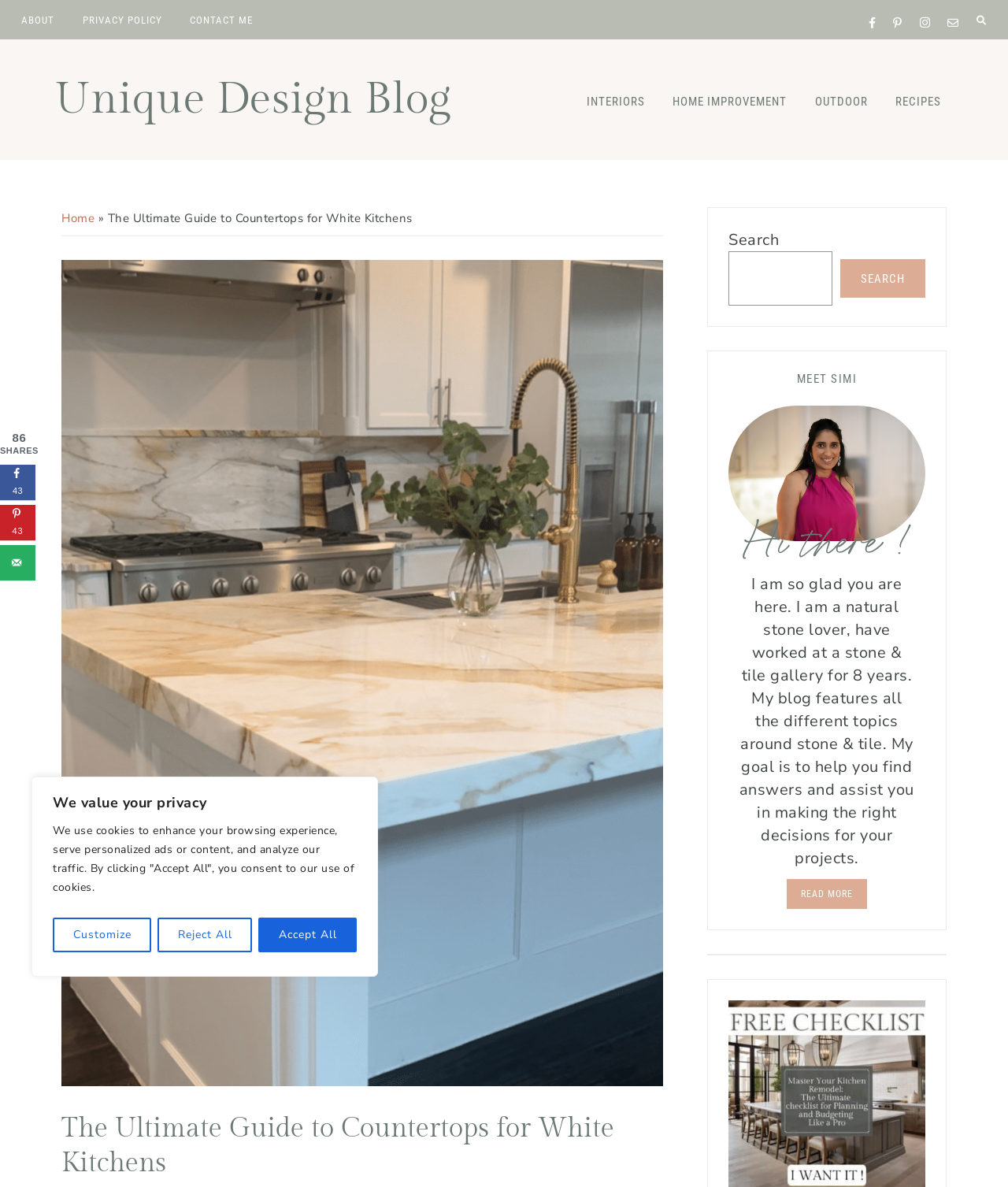Write a detailed summary of the webpage, including text, images, and layout.

This webpage is about "The Ultimate Guide to Countertops for White Kitchens" and provides inspiration for kitchen design ideas. At the top, there is a privacy notice with buttons to customize, reject, or accept all cookies. Below this, there is a main navigation menu with links to "ABOUT", "PRIVACY POLICY", "CONTACT ME", and a search icon.

The main content area is divided into sections. On the left, there is a sidebar with links to "INTERIORS", "HOME IMPROVEMENT", "OUTDOOR", and "RECIPES". Above this, there is a link to "Unique Design Blog" and a heading with the title of the webpage.

To the right of the sidebar, there is a large image of white kitchen countertops, accompanied by a heading with the same title. Below this, there is a search bar with a button to search. Next to the search bar, there is a section about the author, Simi, with a heading, an image, and a brief introduction. The author's introduction is followed by a "READ MORE" link.

On the left side of the page, there is a social sharing sidebar with the number of shares, 86, and links to share the content on Facebook, Pinterest, and via email.